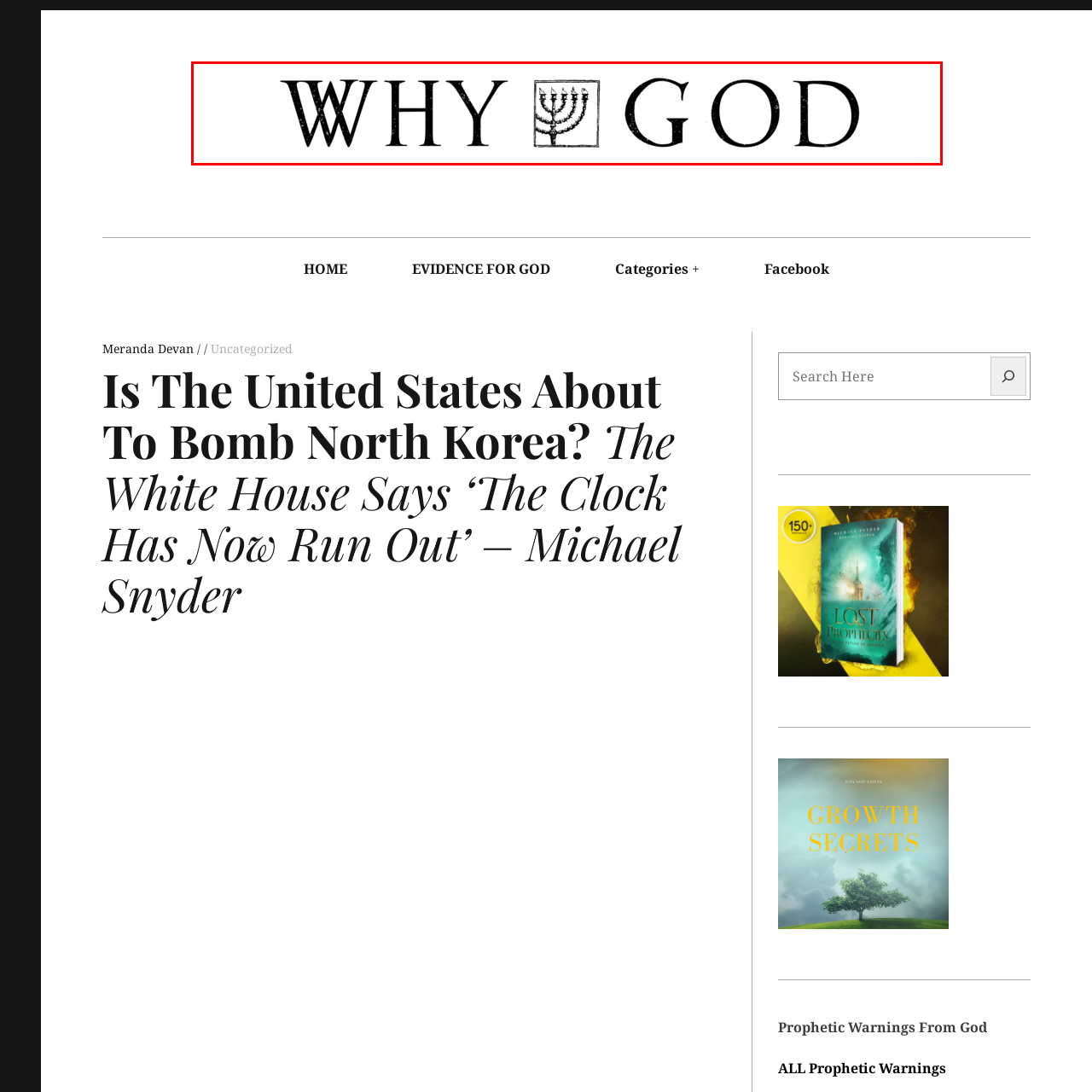How many candle holders are attached to the central stem?
Direct your attention to the image bordered by the red bounding box and answer the question in detail, referencing the image.

The caption describes the emblem as a menorah, which consists of seven candle holders attached to a central stem, symbolizing light and spirituality.